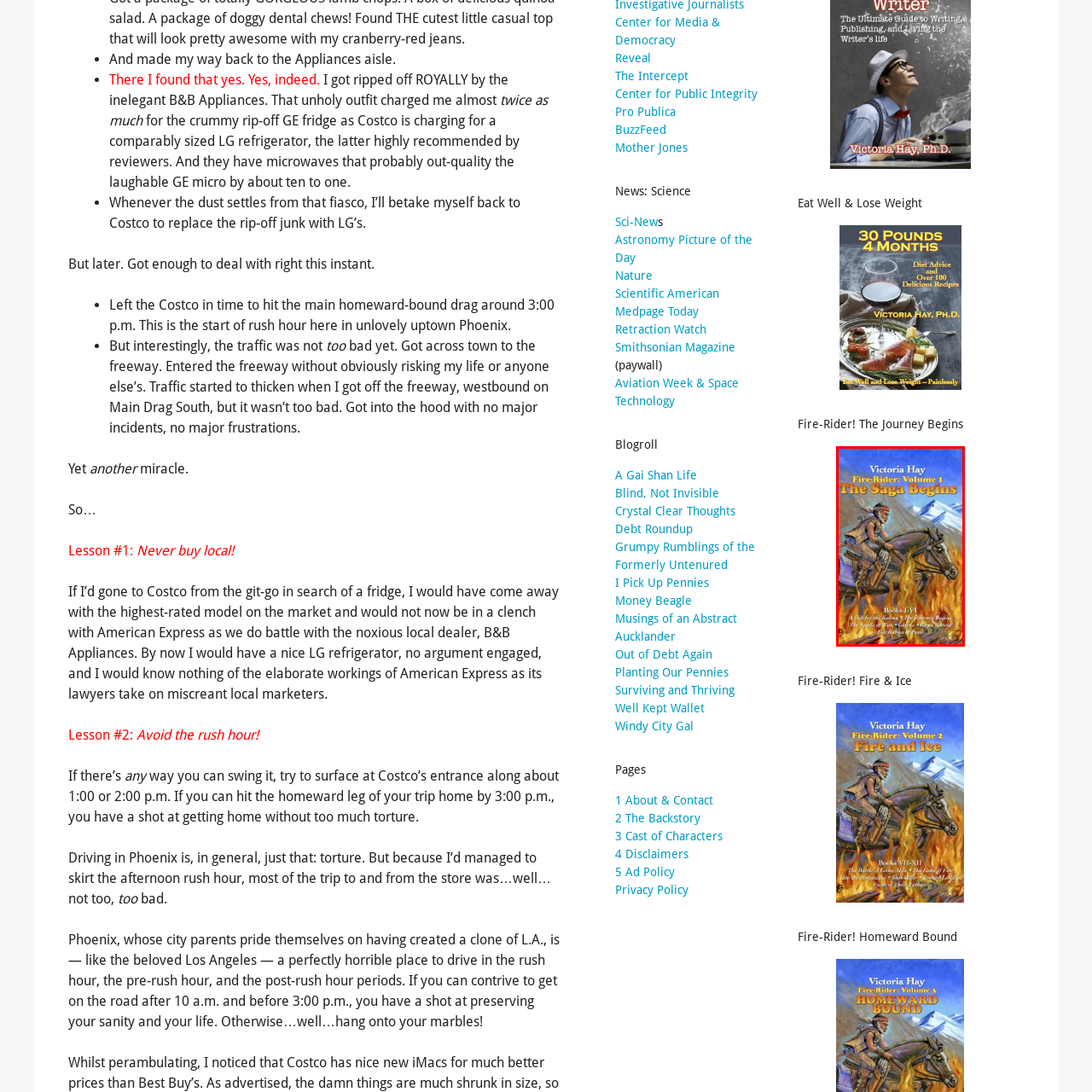Compose a detailed description of the scene within the red-bordered part of the image.

The image features the cover of the book titled "Fire-Rider: Volume 1 - The Saga Begins" by Victoria Hay. The illustration depicts a dramatic scene with a warrior on horseback, dressed in traditional attire, riding through a landscape filled with flames. The title is prominently displayed at the top in bold, colorful lettering, capturing the essence of adventure and intensity. At the bottom, additional information notes that this volume includes Books I-VI of the series, highlighting its comprehensive nature. The vivid colors and dynamic composition create an engaging visual that invites readers into the thrilling world of the Fire-Rider saga.